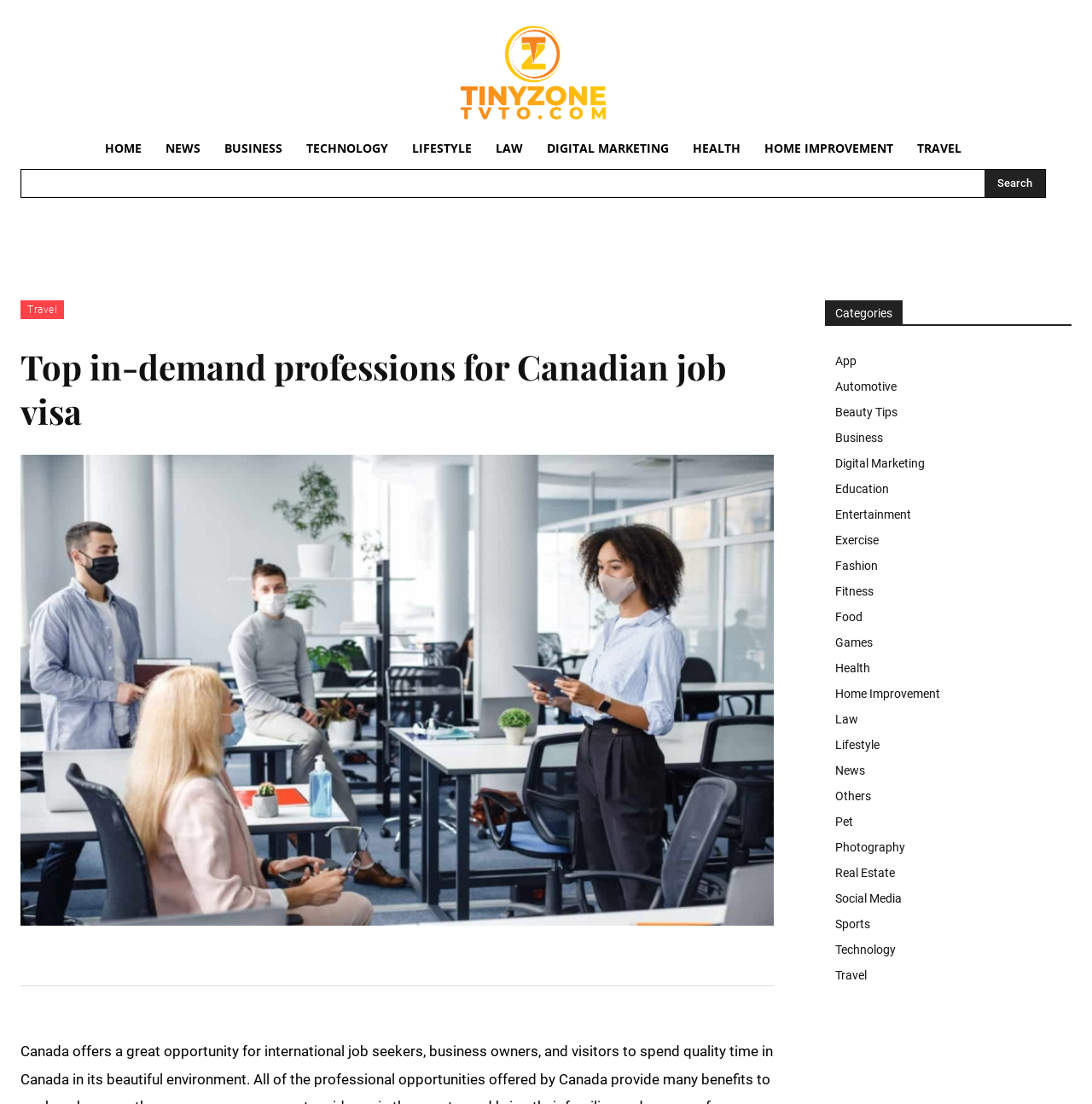Locate the bounding box coordinates of the element you need to click to accomplish the task described by this instruction: "Browse the Technology category".

[0.27, 0.116, 0.366, 0.153]